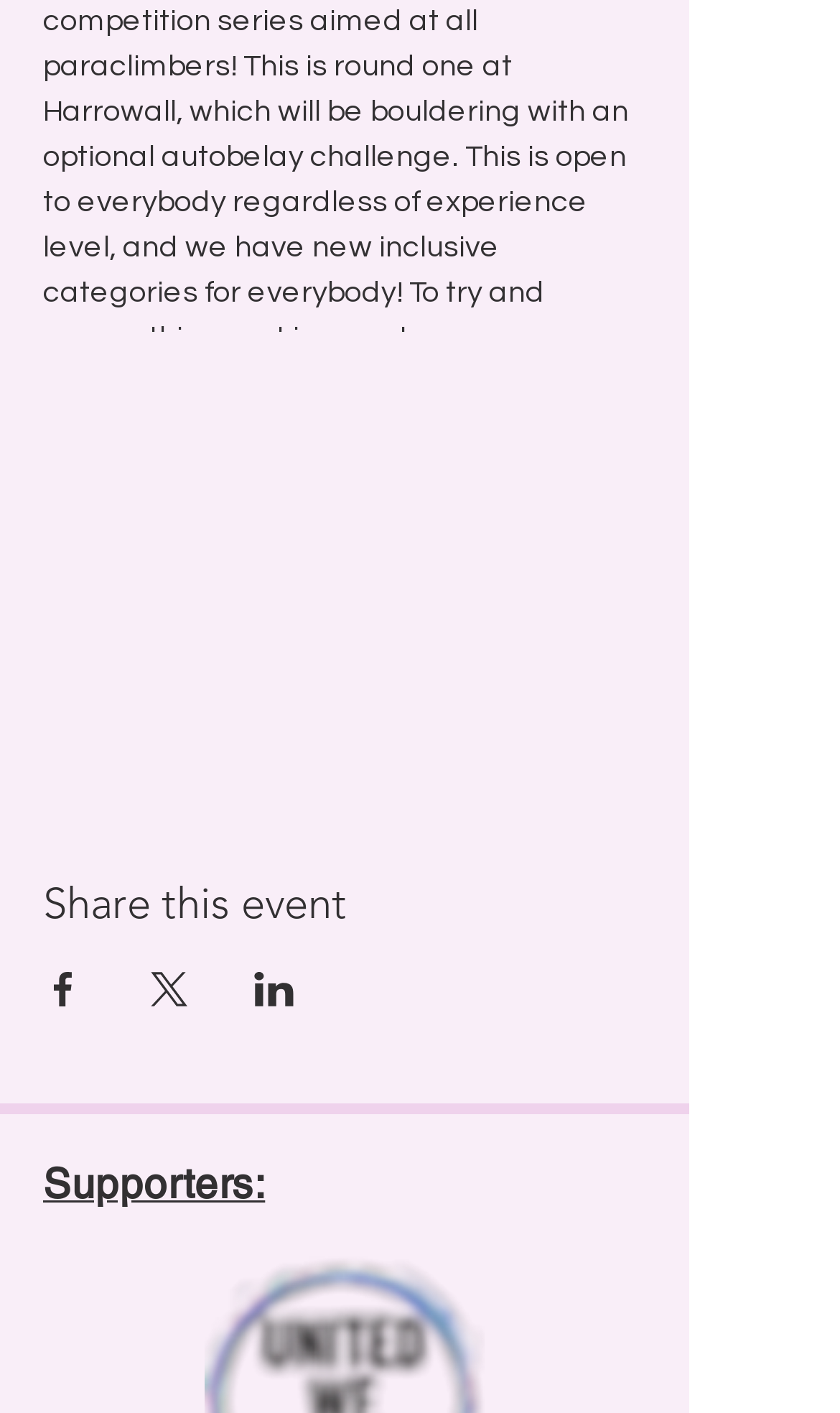Determine the bounding box for the UI element as described: "Privacy policy". The coordinates should be represented as four float numbers between 0 and 1, formatted as [left, top, right, bottom].

None